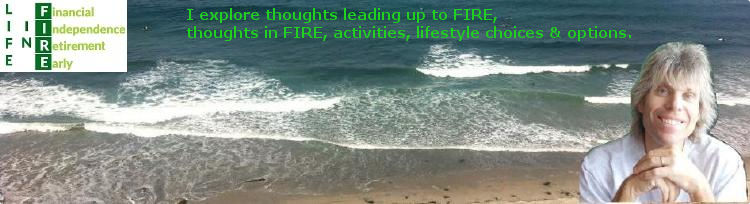Give a short answer using one word or phrase for the question:
What is the atmosphere of the beach depicted in the image?

Serene and inviting